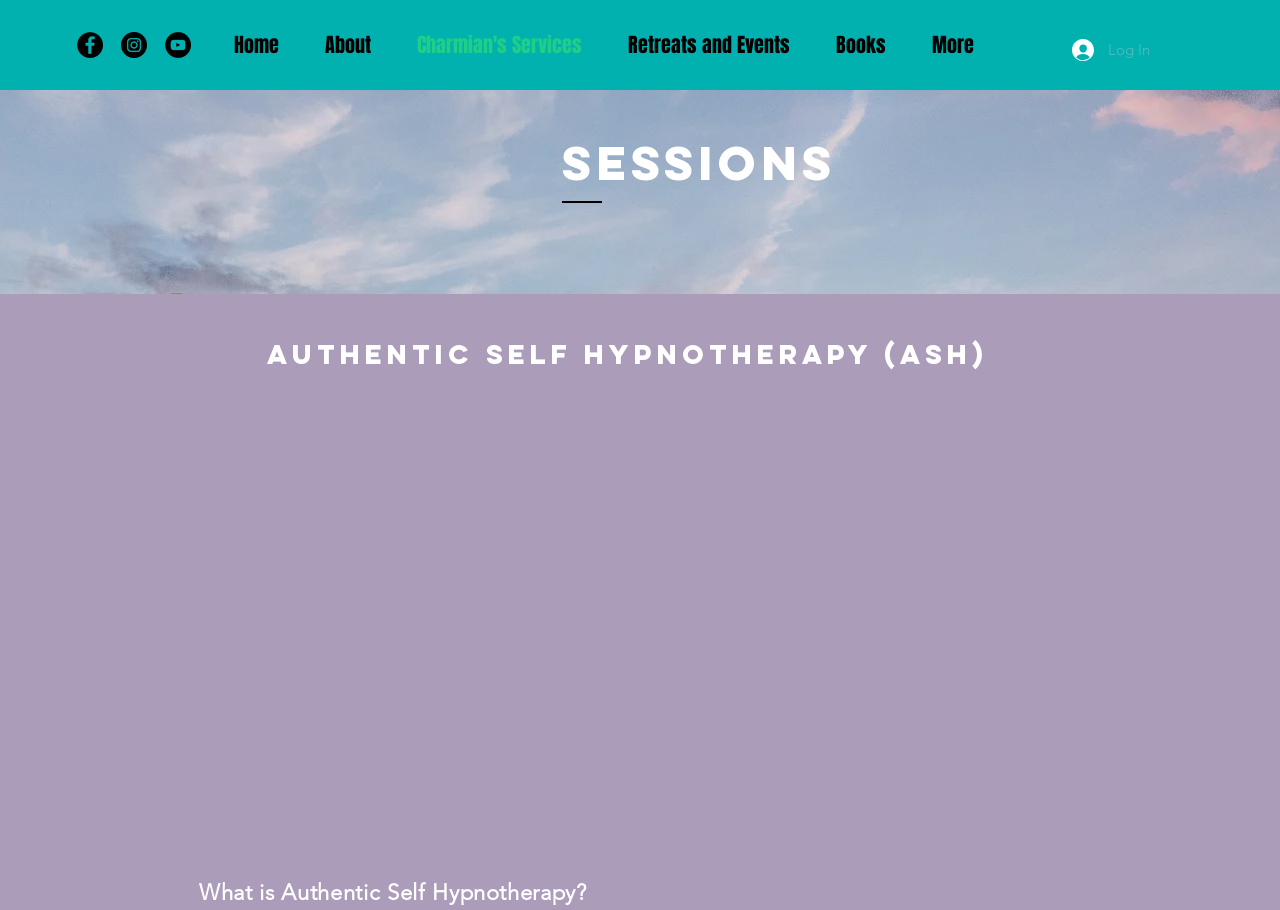Highlight the bounding box coordinates of the element you need to click to perform the following instruction: "Go to About page."

[0.236, 0.027, 0.308, 0.071]